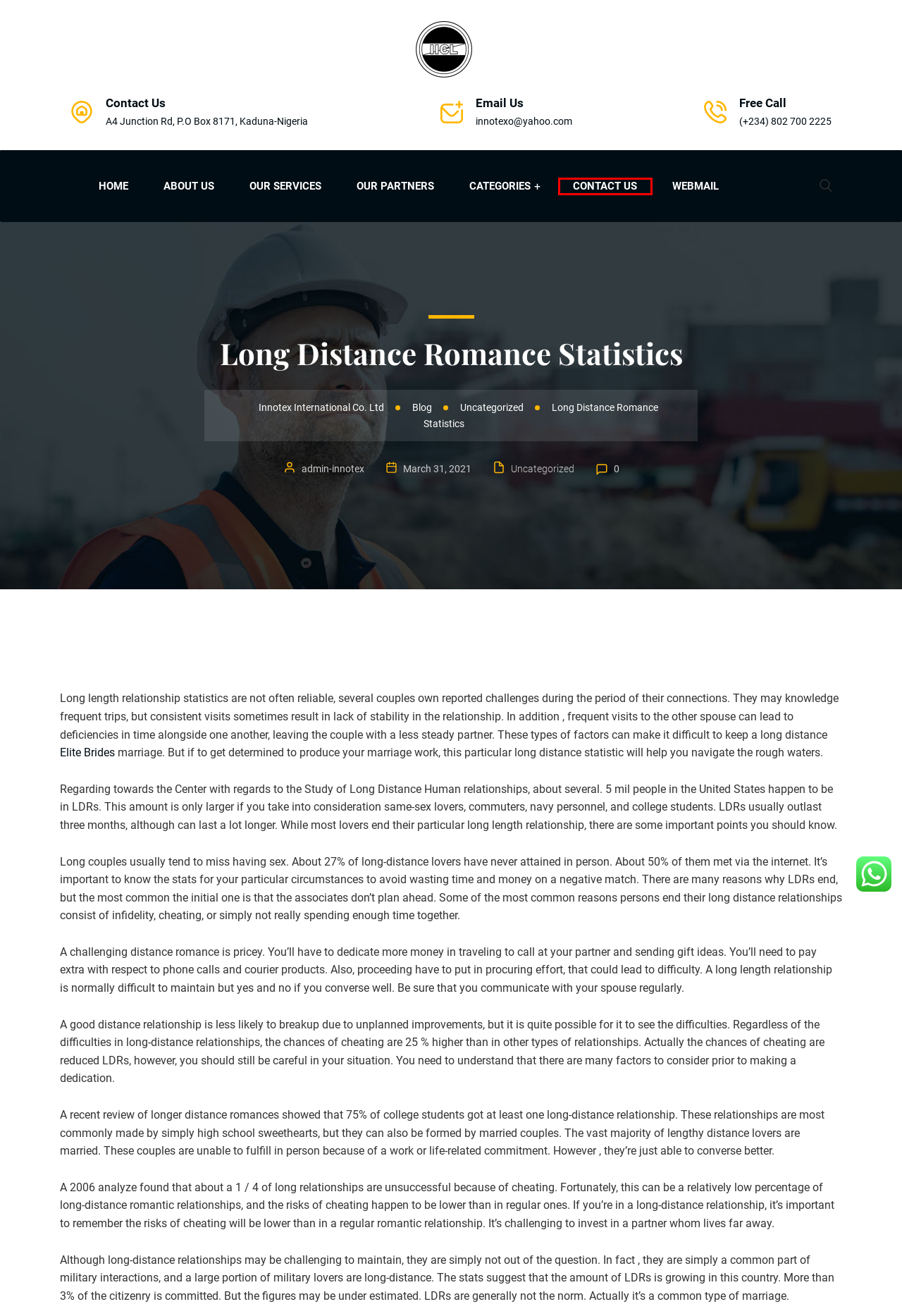Examine the webpage screenshot and identify the UI element enclosed in the red bounding box. Pick the webpage description that most accurately matches the new webpage after clicking the selected element. Here are the candidates:
A. Innotexco - Innotex International Co. Ltd
B. Contact Us - Innotex International Co. Ltd
C. Our Partners - Innotex International Co. Ltd
D. About Us - Innotex International Co. Ltd
E. Blog - Innotex International Co. Ltd
F. Uncategorized - Innotex International Co. Ltd
G. PRODUCTS - Innotex International Co. Ltd
H. Our Services - Innotex International Co. Ltd

B